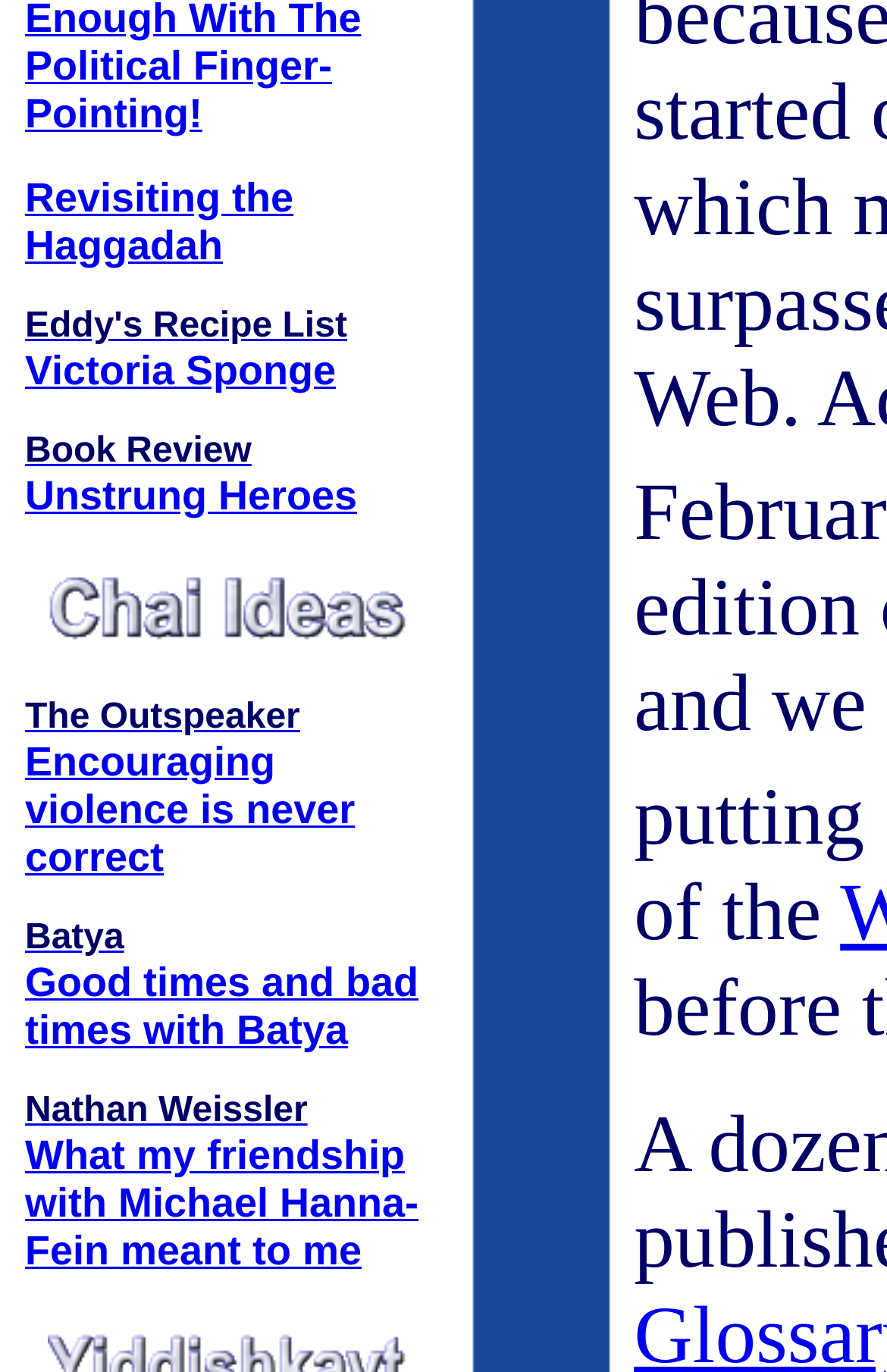Determine the bounding box coordinates of the clickable element to complete this instruction: "View Eddy's Recipe List". Provide the coordinates in the format of four float numbers between 0 and 1, [left, top, right, bottom].

[0.028, 0.224, 0.391, 0.252]